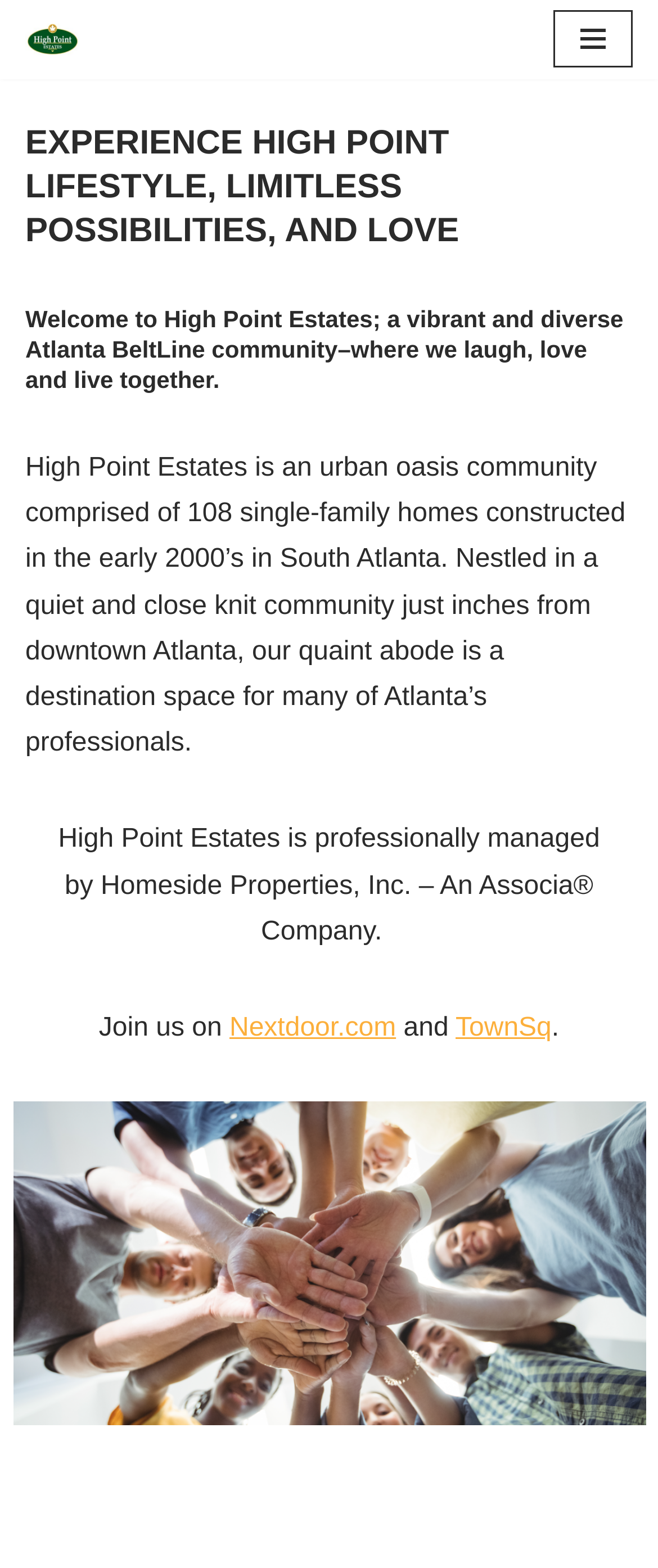Examine the image carefully and respond to the question with a detailed answer: 
Who manages High Point Estates?

The webpage mentions that 'High Point Estates is professionally managed by Homeside Properties, Inc. – An Associa Company.', indicating that Homeside Properties, Inc. is the management company responsible for High Point Estates.